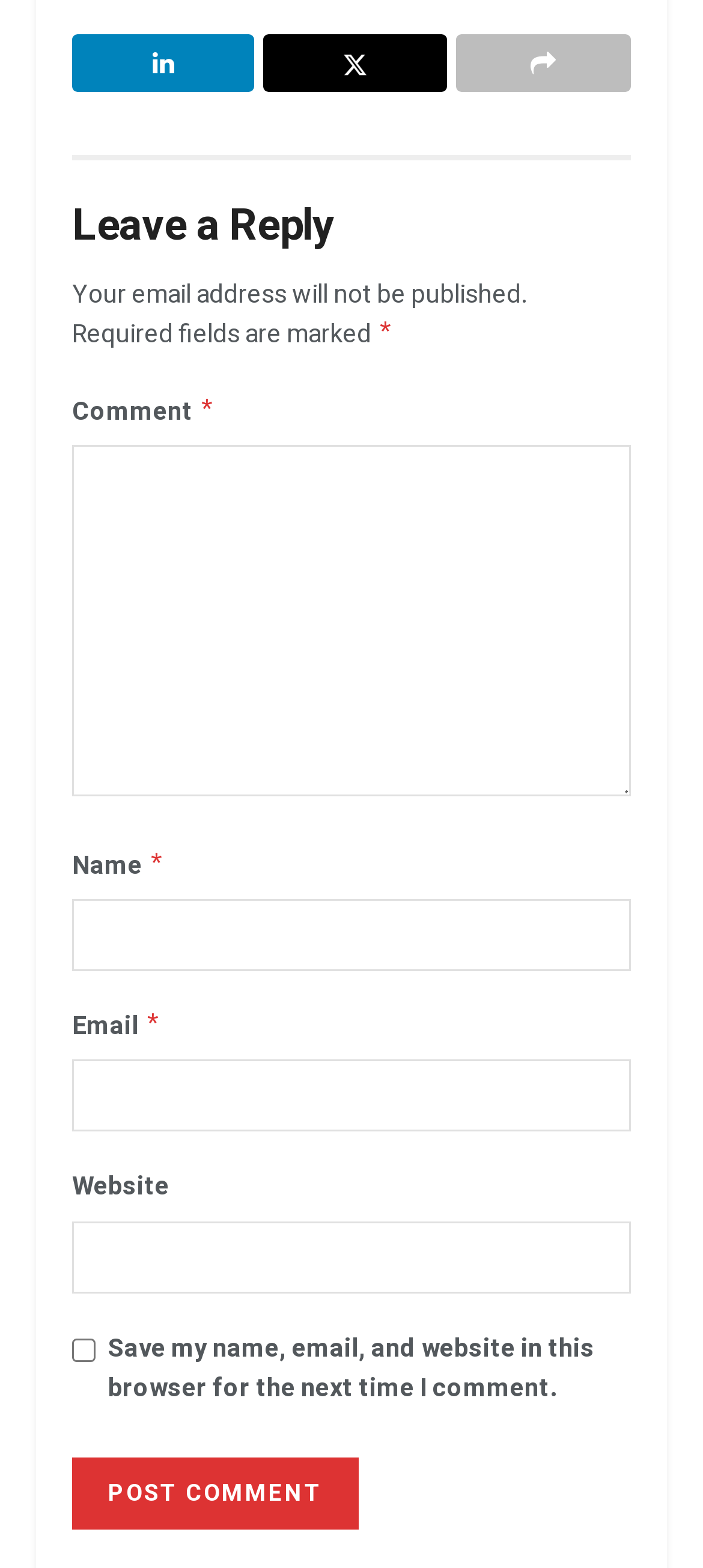Identify the coordinates of the bounding box for the element that must be clicked to accomplish the instruction: "Enter a comment".

[0.103, 0.284, 0.897, 0.508]